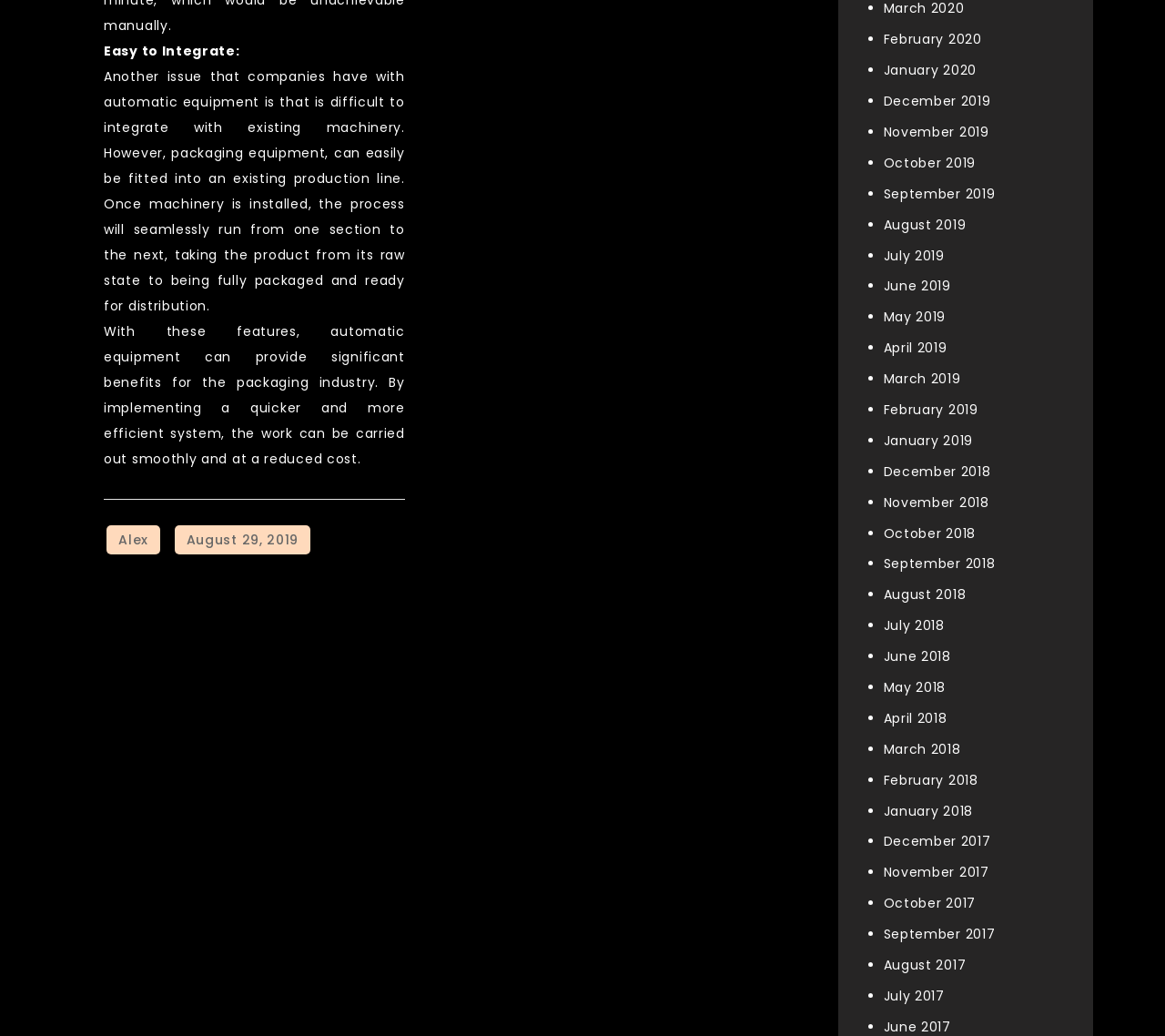Locate the bounding box coordinates of the clickable area to execute the instruction: "view posts from February 2020". Provide the coordinates as four float numbers between 0 and 1, represented as [left, top, right, bottom].

[0.758, 0.029, 0.843, 0.047]